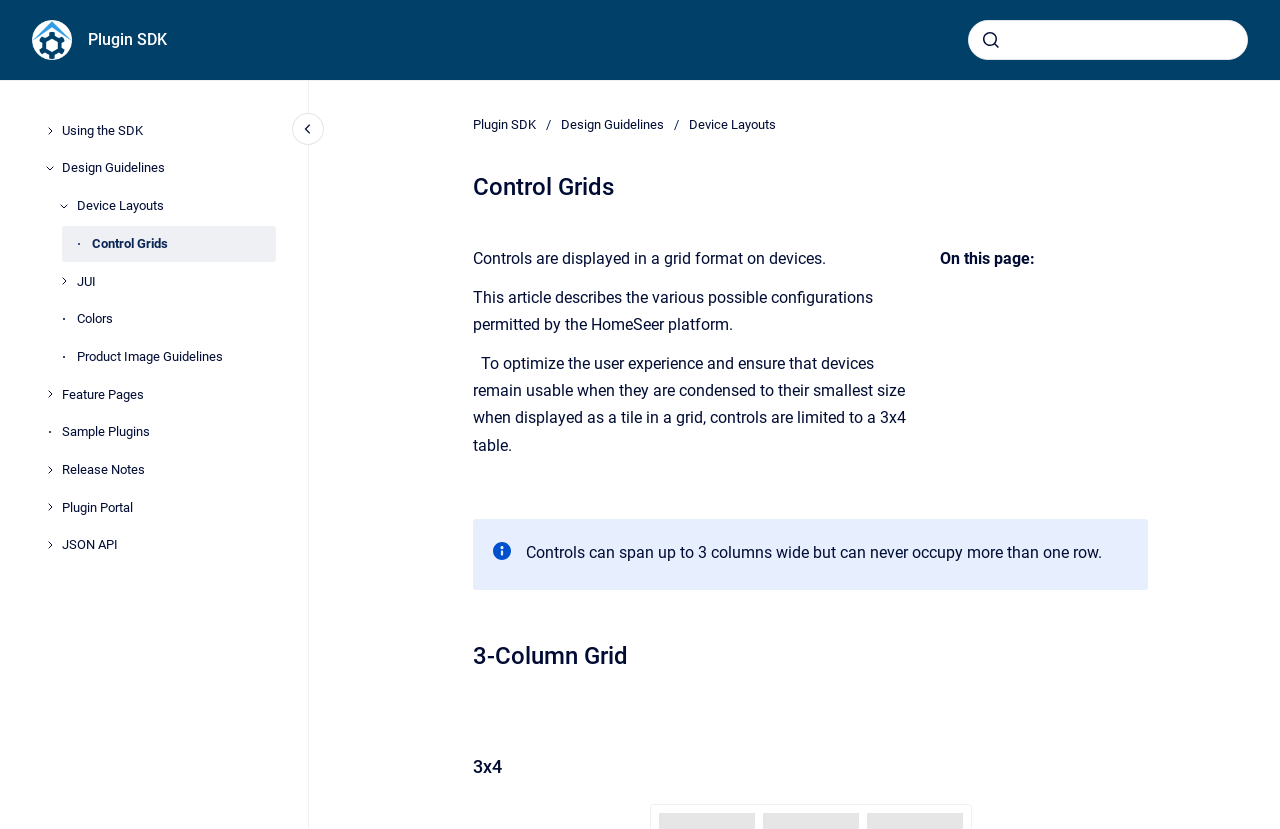Refer to the image and provide a thorough answer to this question:
What is the maximum number of columns a control can span?

As stated in the note section, controls can span up to 3 columns wide but can never occupy more than one row.